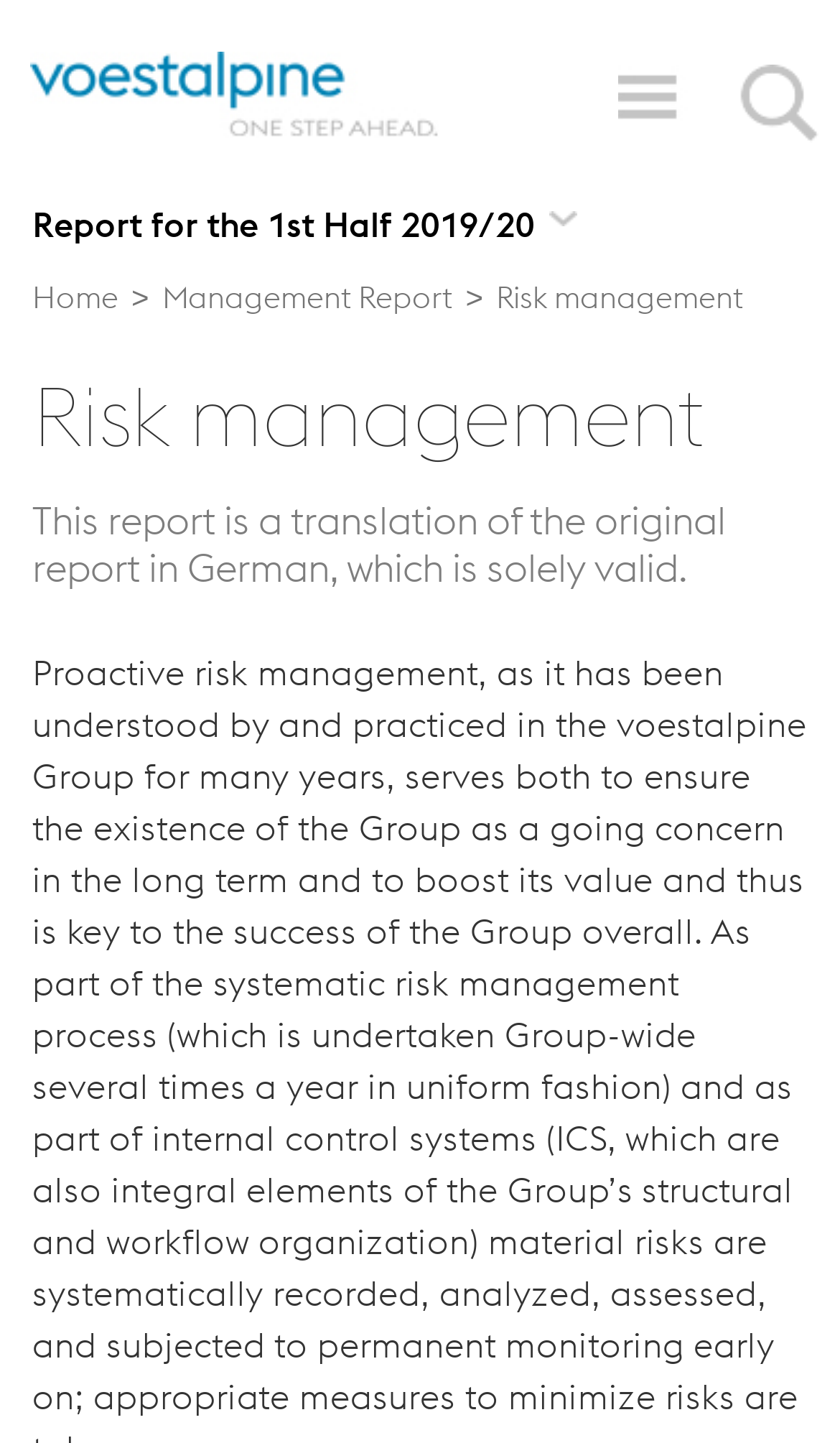Reply to the question below using a single word or brief phrase:
What is the report about?

1st Half 2019/20